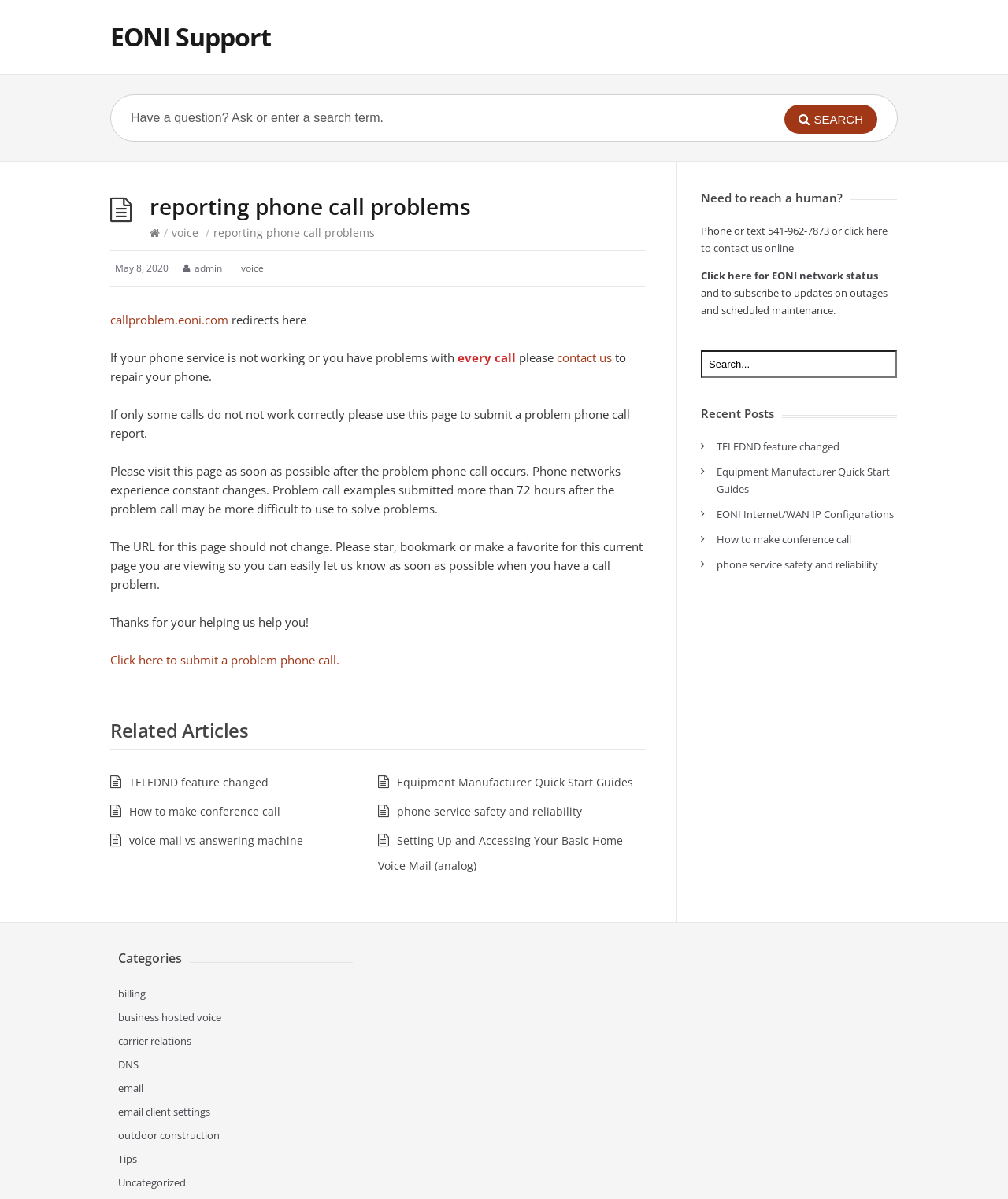What is the URL of the page to submit a problem phone call report?
Look at the image and provide a short answer using one word or a phrase.

callproblem.eoni.com